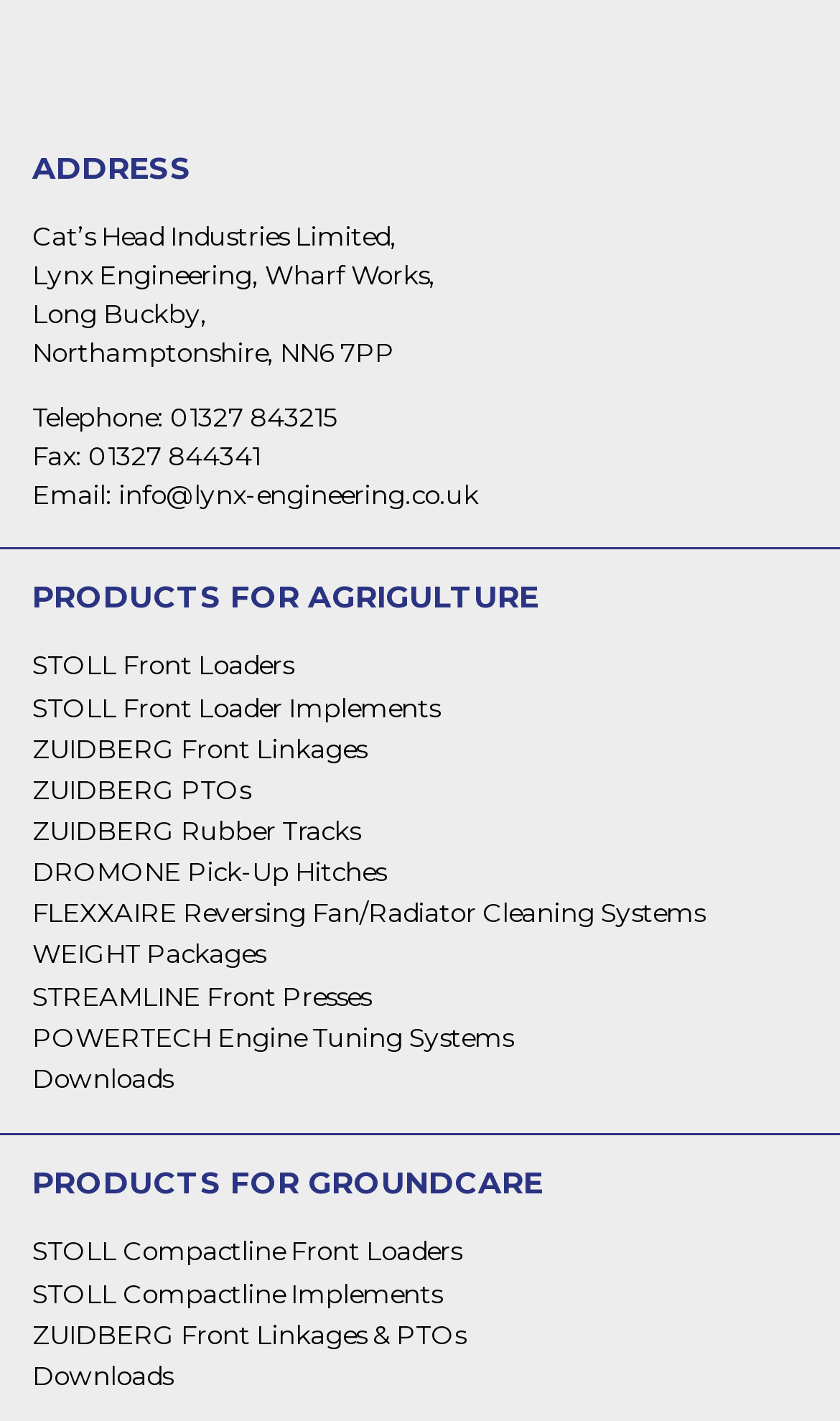Please provide a one-word or phrase answer to the question: 
What is the company name?

Cat’s Head Industries Limited